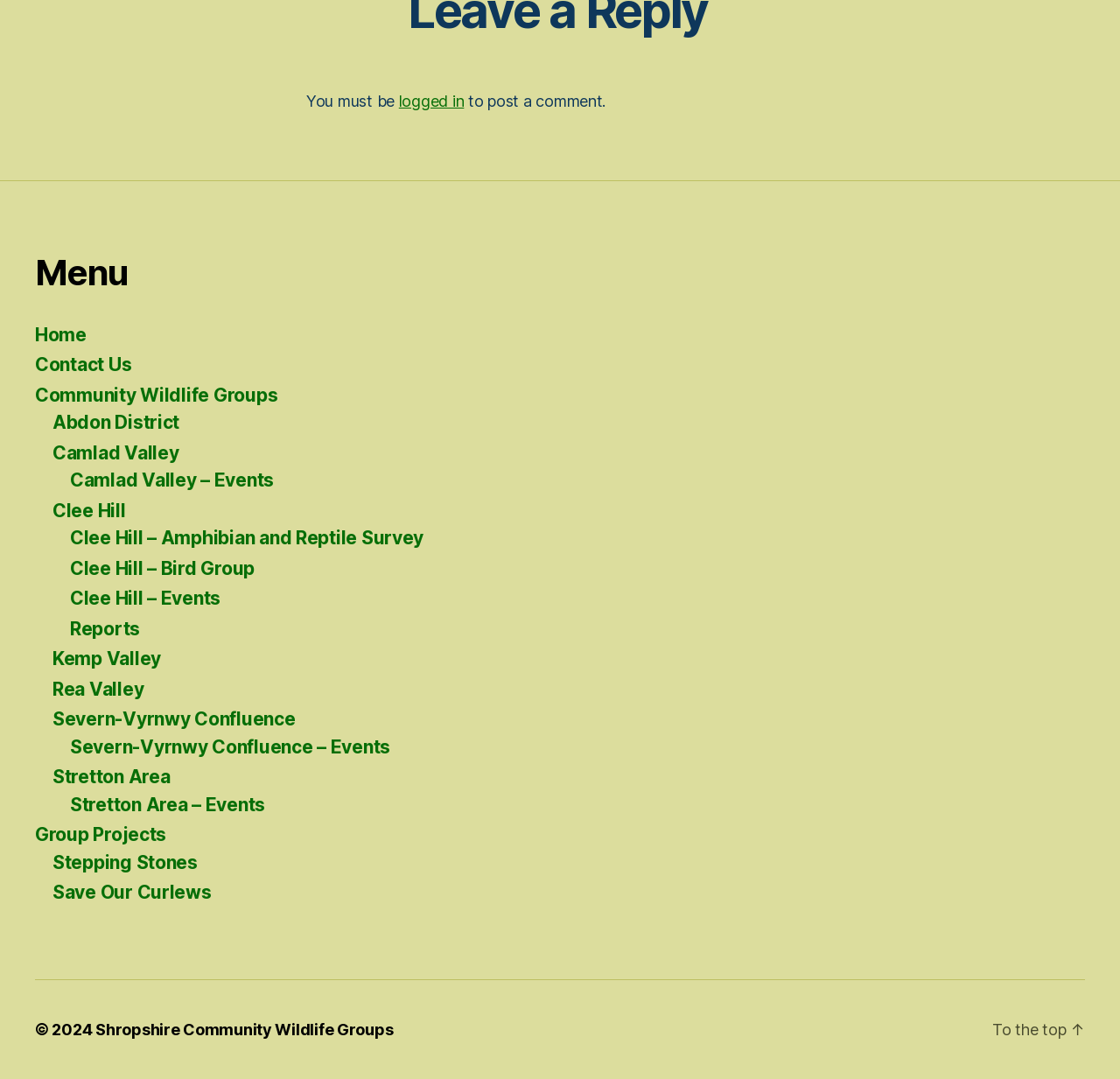What is the copyright year of the website?
Based on the image, provide your answer in one word or phrase.

2024